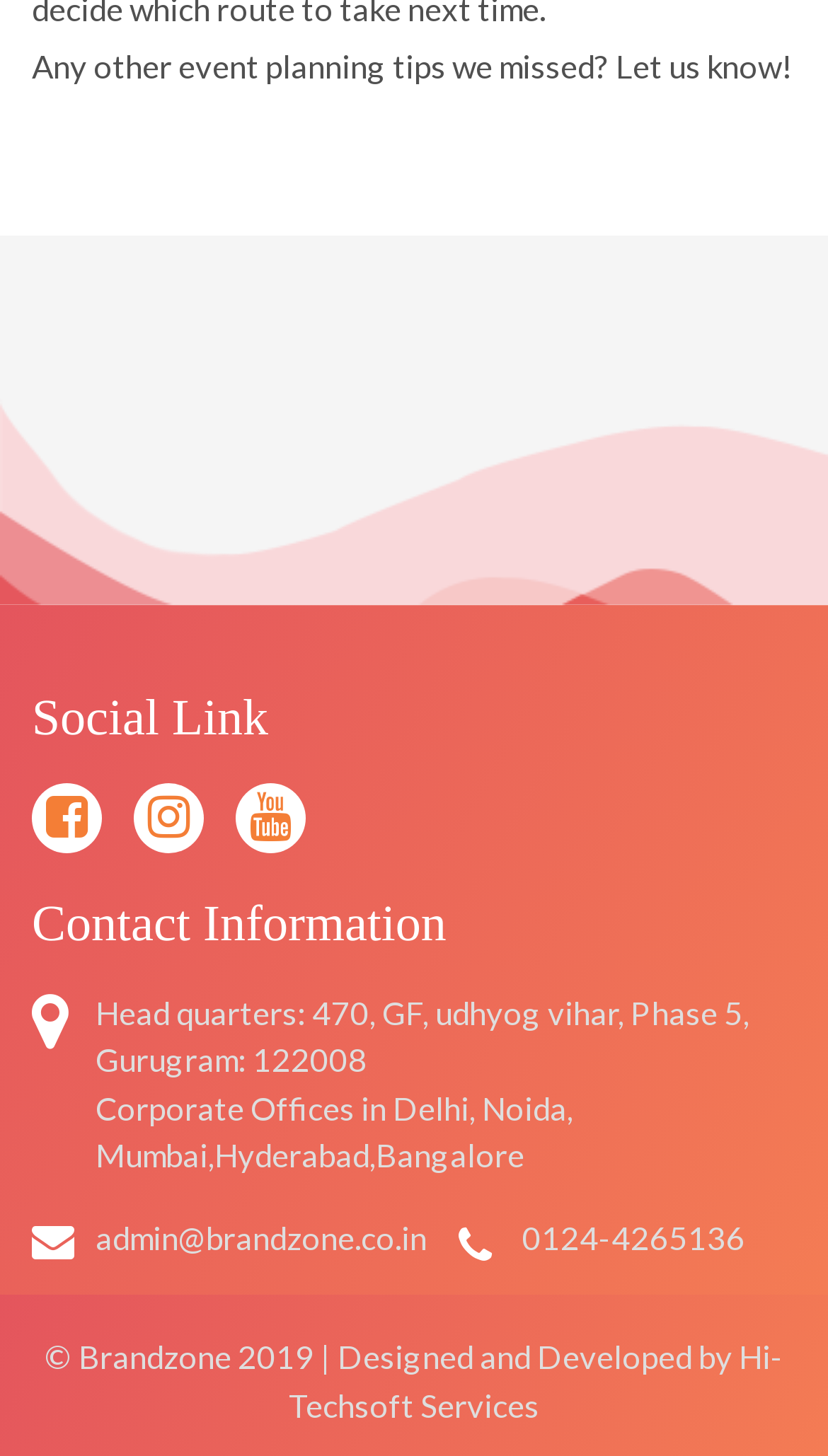Analyze the image and provide a detailed answer to the question: Who designed and developed the Brandzone website?

I found the footer section on the webpage, which includes a copyright notice and a mention of the website's designer and developer. It is mentioned as 'Designed and Developed by Hi-Techsoft Services'.